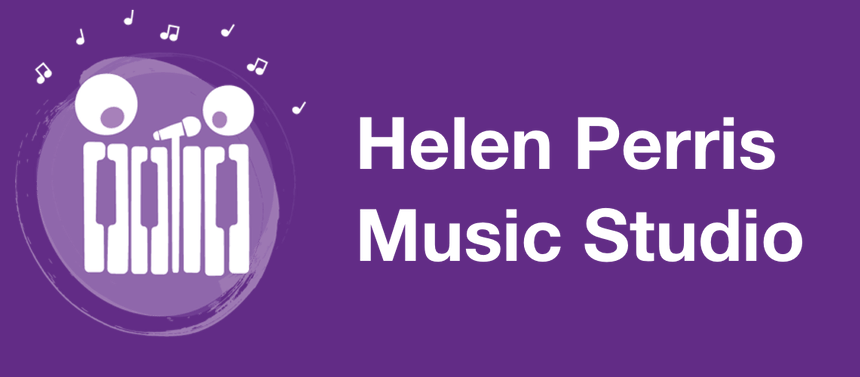What is the style of the typography used for the studio's name?
Answer the question with a single word or phrase derived from the image.

Bold, modern